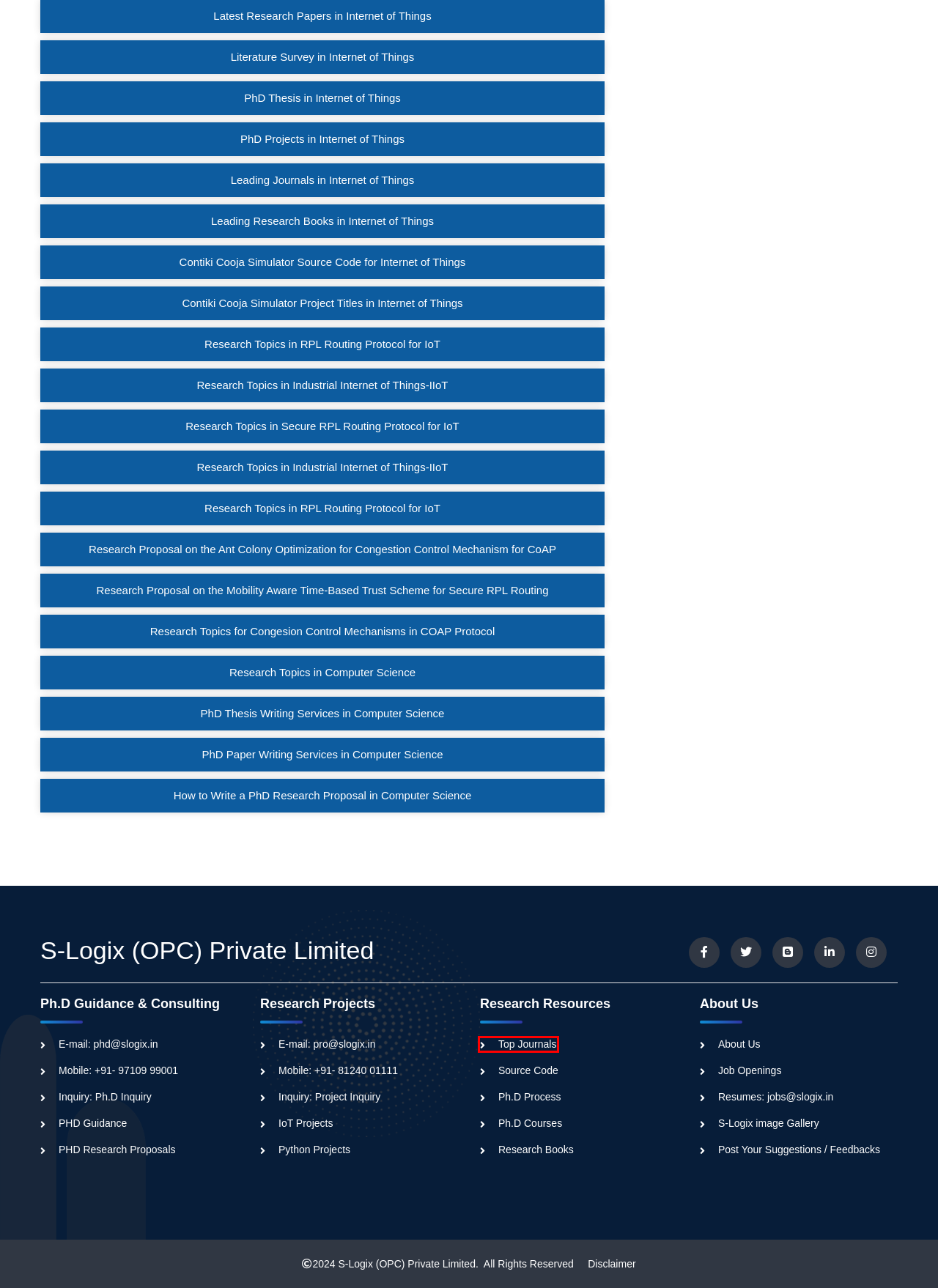You have a screenshot of a webpage with a red bounding box around a UI element. Determine which webpage description best matches the new webpage that results from clicking the element in the bounding box. Here are the candidates:
A. Who We Are | About S-Logix | S-Logix
B. Impact Factor Journals in Computer Science 2021| S-Logix
C. Best Research Topics for Industrial Internet of Things  | S-Logix
D. SLogix Disclaimer | S-Logix
E. Research Python Projects|Python Projects in Chennai|Python for PhD | S-Logix
F. Best Book Topics for Computer Science Research 2022| S-Logix
G. PhD Paper Writing Services in Chennai | S-Logix
H. Research Proposal for PhD in Computer Science 2023| S-Logix

B